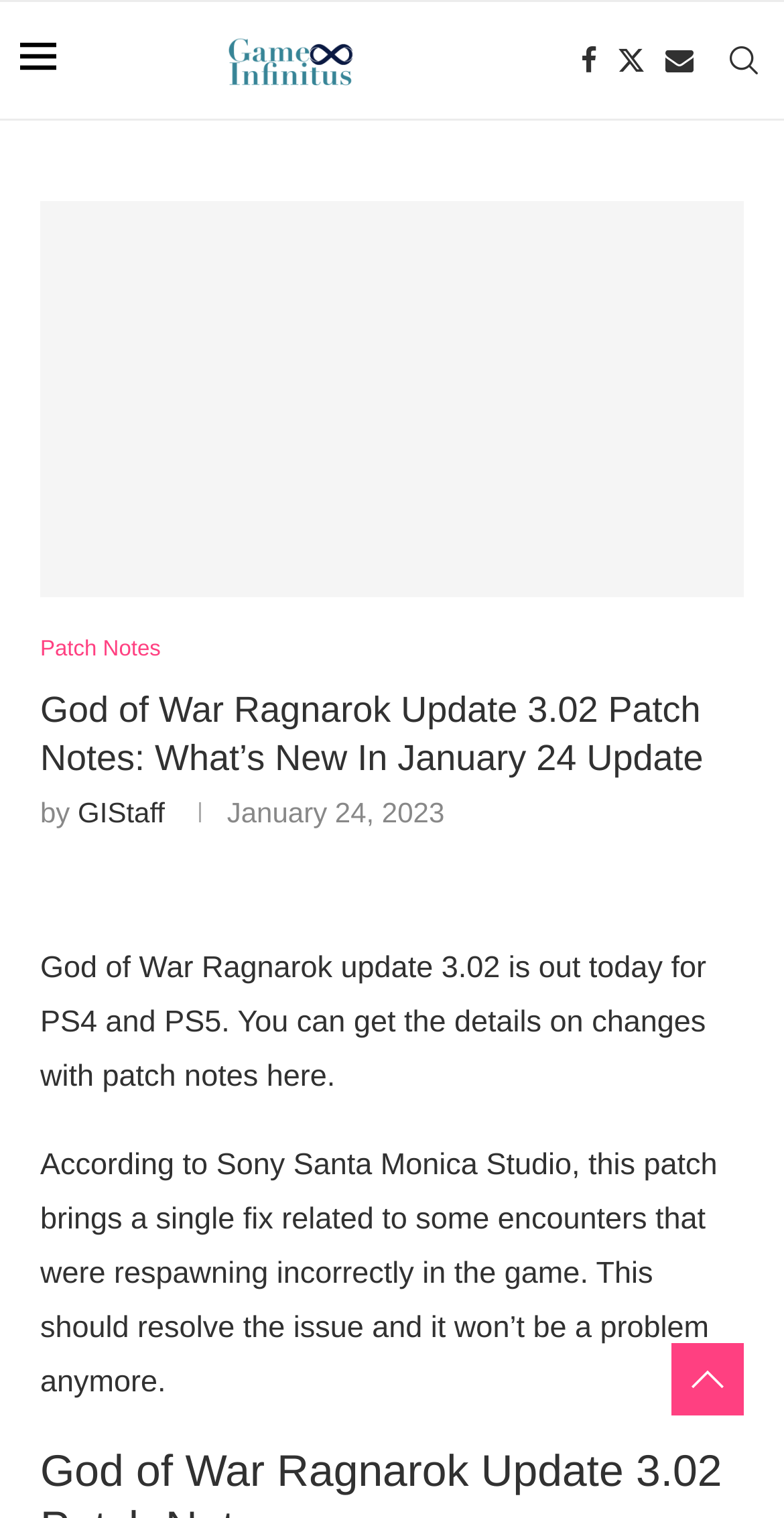Who is the author of the article?
Craft a detailed and extensive response to the question.

The answer can be found next to the 'by' keyword, which indicates the author of the article, and it is mentioned as GIStaff.